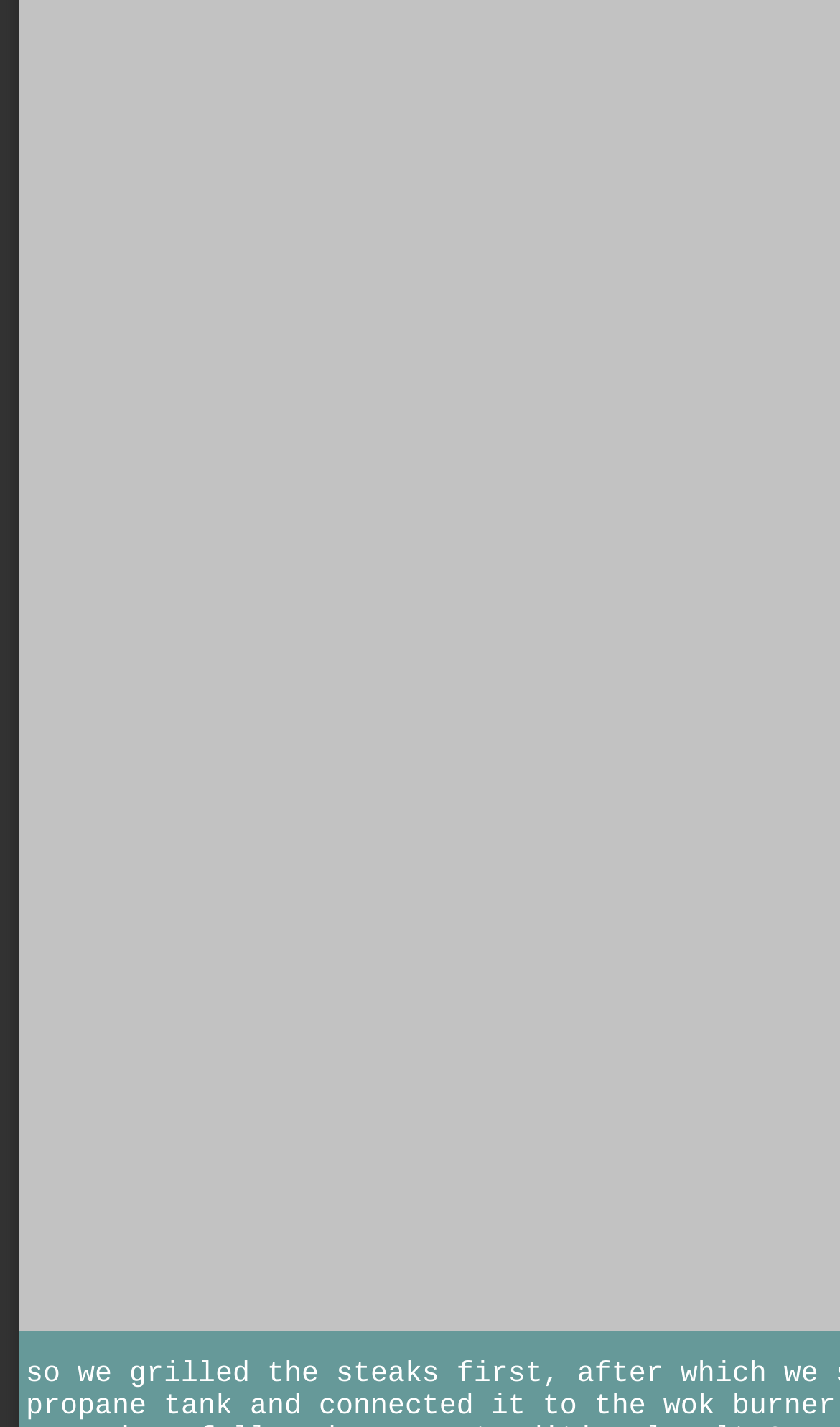Using the details in the image, give a detailed response to the question below:
What is the last step in the shrimp cooking process?

By looking at the links on the webpage, I can see that the last step in the shrimp cooking process is cleaning the wok with water, which is indicated by the link 'cleaning the wok with water'.